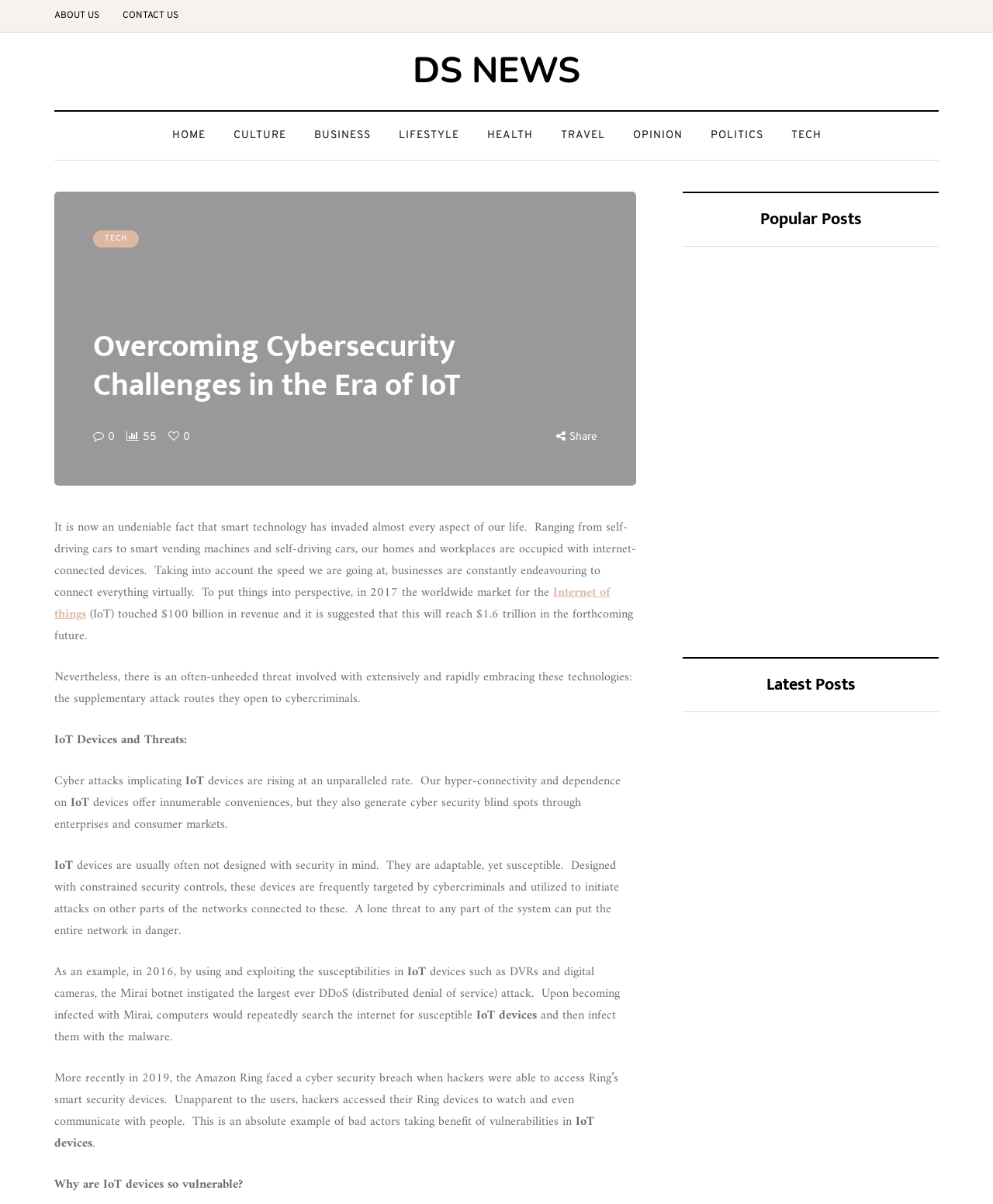Please identify the bounding box coordinates of the element that needs to be clicked to execute the following command: "Read the article about overcoming cybersecurity challenges in the era of IoT". Provide the bounding box using four float numbers between 0 and 1, formatted as [left, top, right, bottom].

[0.094, 0.272, 0.5, 0.336]